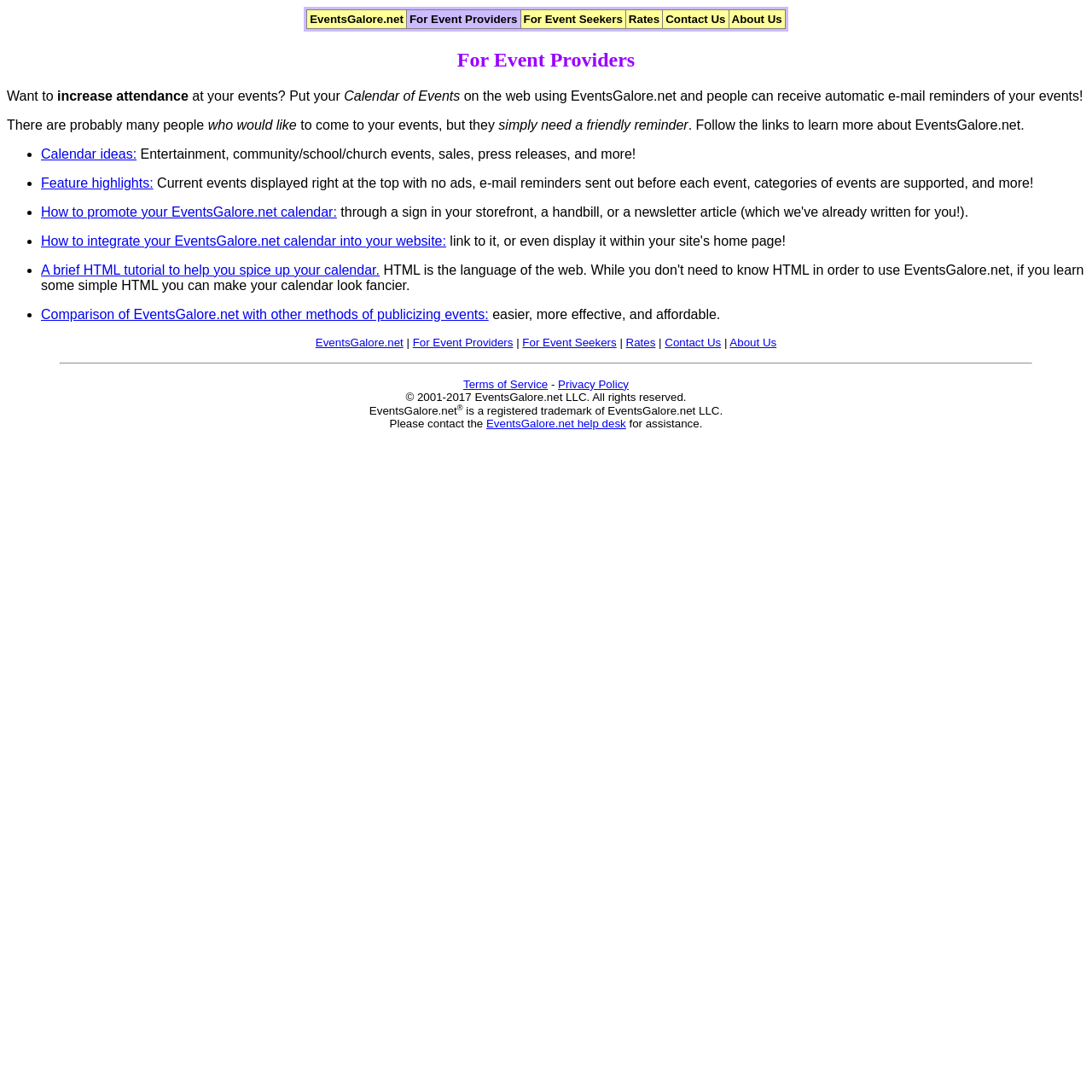Please identify the bounding box coordinates of the clickable region that I should interact with to perform the following instruction: "Check 'Terms of Service'". The coordinates should be expressed as four float numbers between 0 and 1, i.e., [left, top, right, bottom].

[0.424, 0.346, 0.502, 0.358]